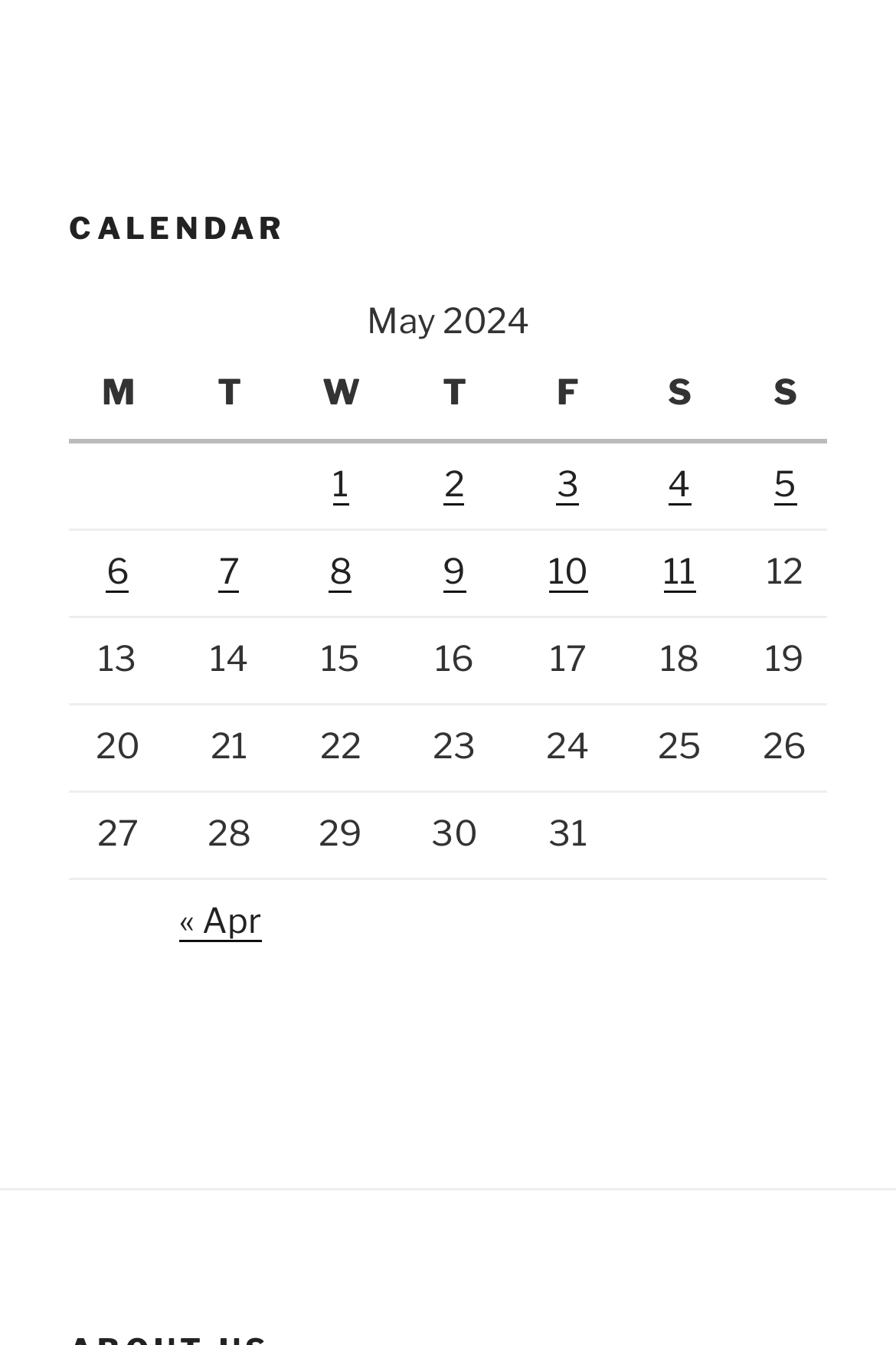What is the current month displayed?
Answer with a single word or phrase, using the screenshot for reference.

May 2024